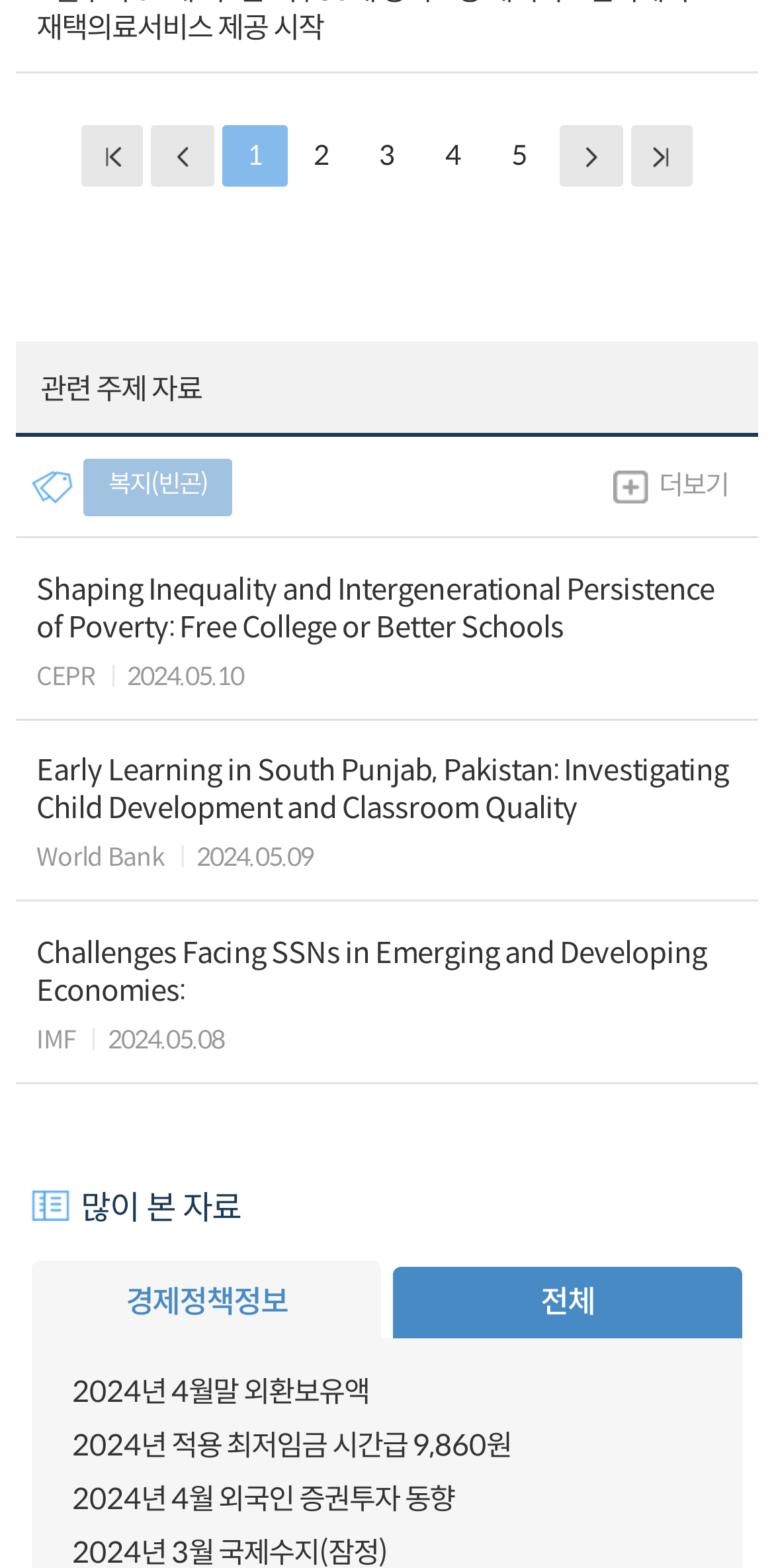What is the category of the button '경제정책정보'?
Please respond to the question with a detailed and well-explained answer.

The button '경제정책정보' is likely related to economic policy information, given its name and position on the webpage.